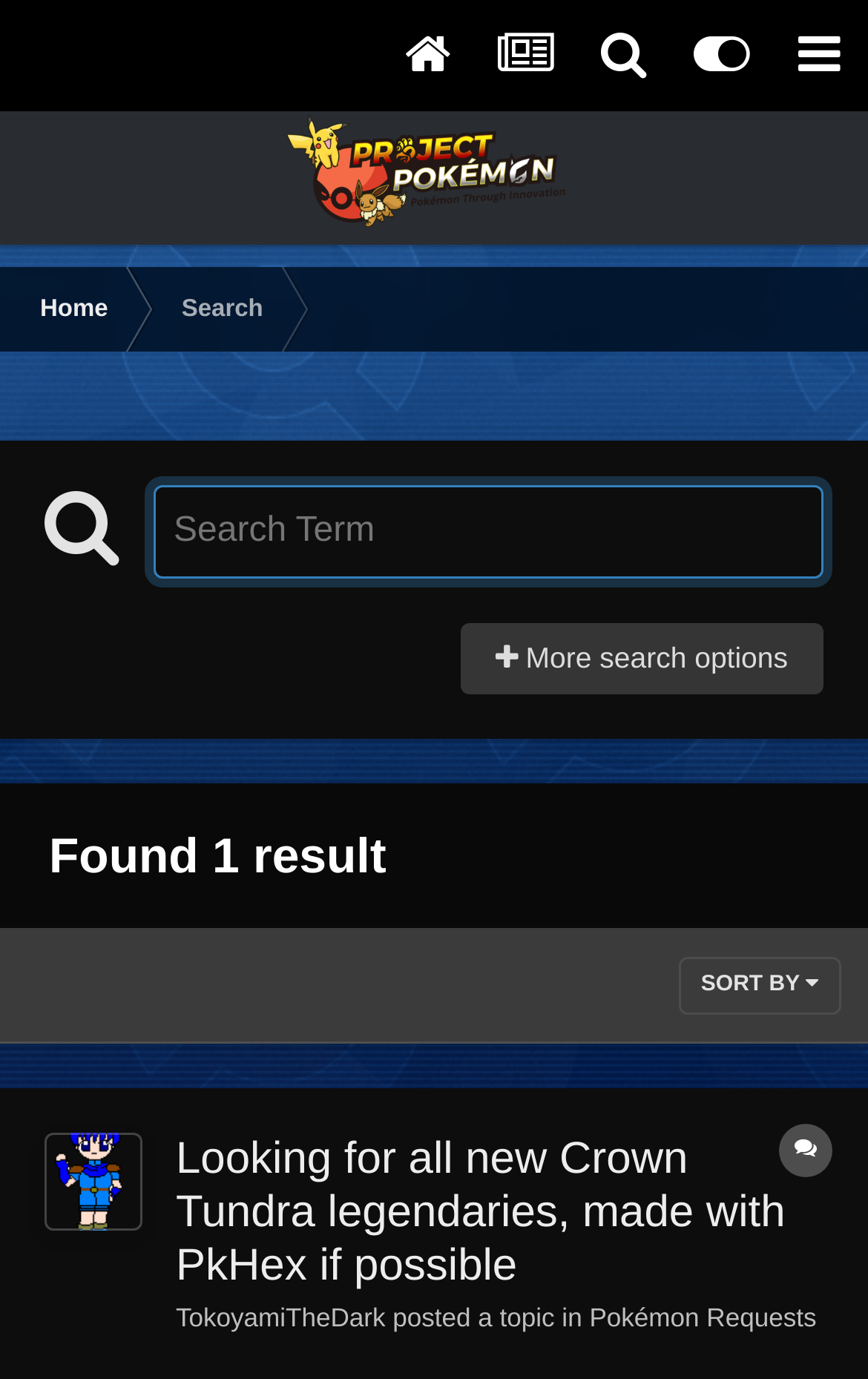Pinpoint the bounding box coordinates of the element to be clicked to execute the instruction: "Go to the home page".

[0.0, 0.194, 0.163, 0.255]